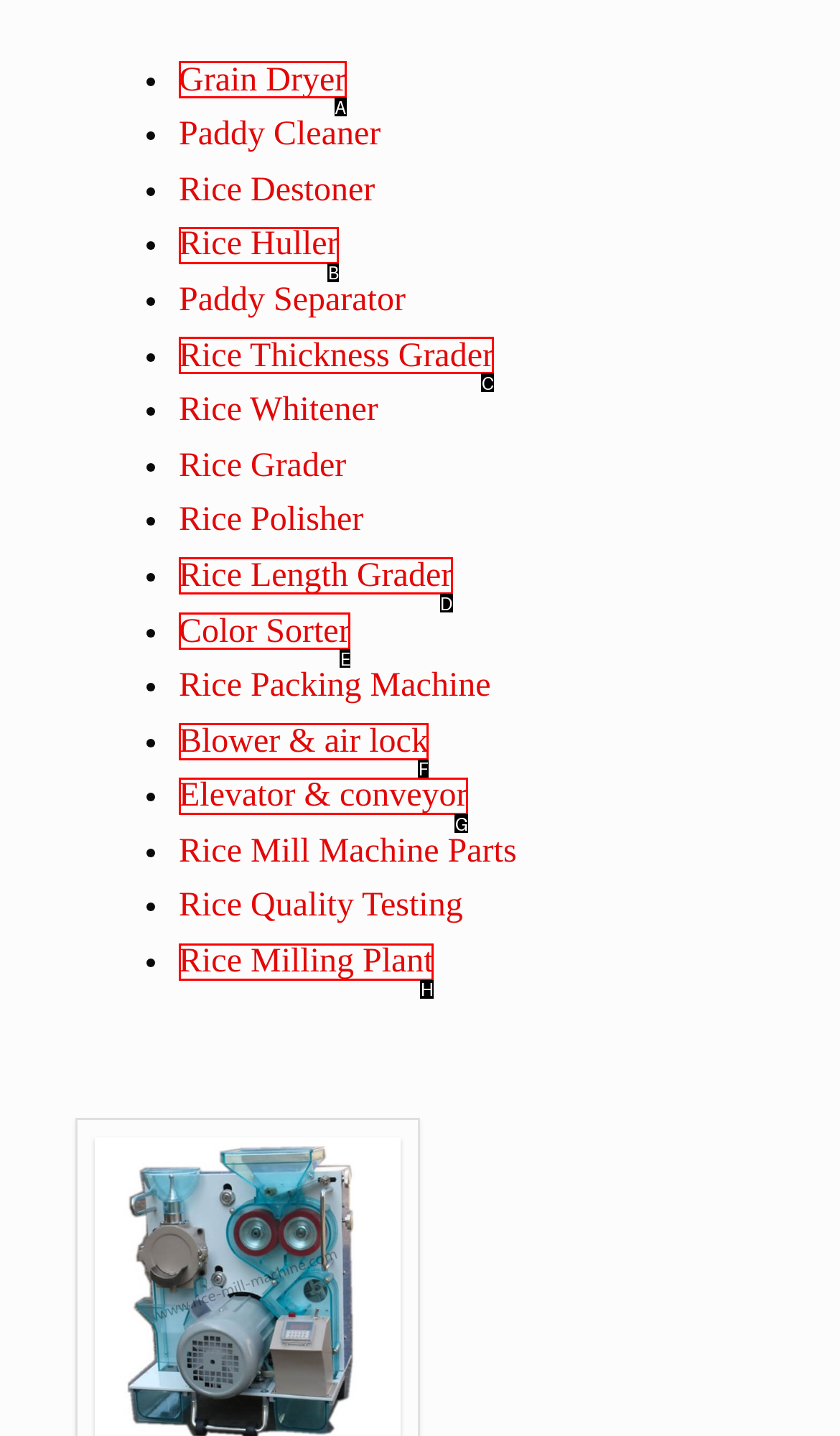Given the description: Blower & air lock, identify the HTML element that corresponds to it. Respond with the letter of the correct option.

F